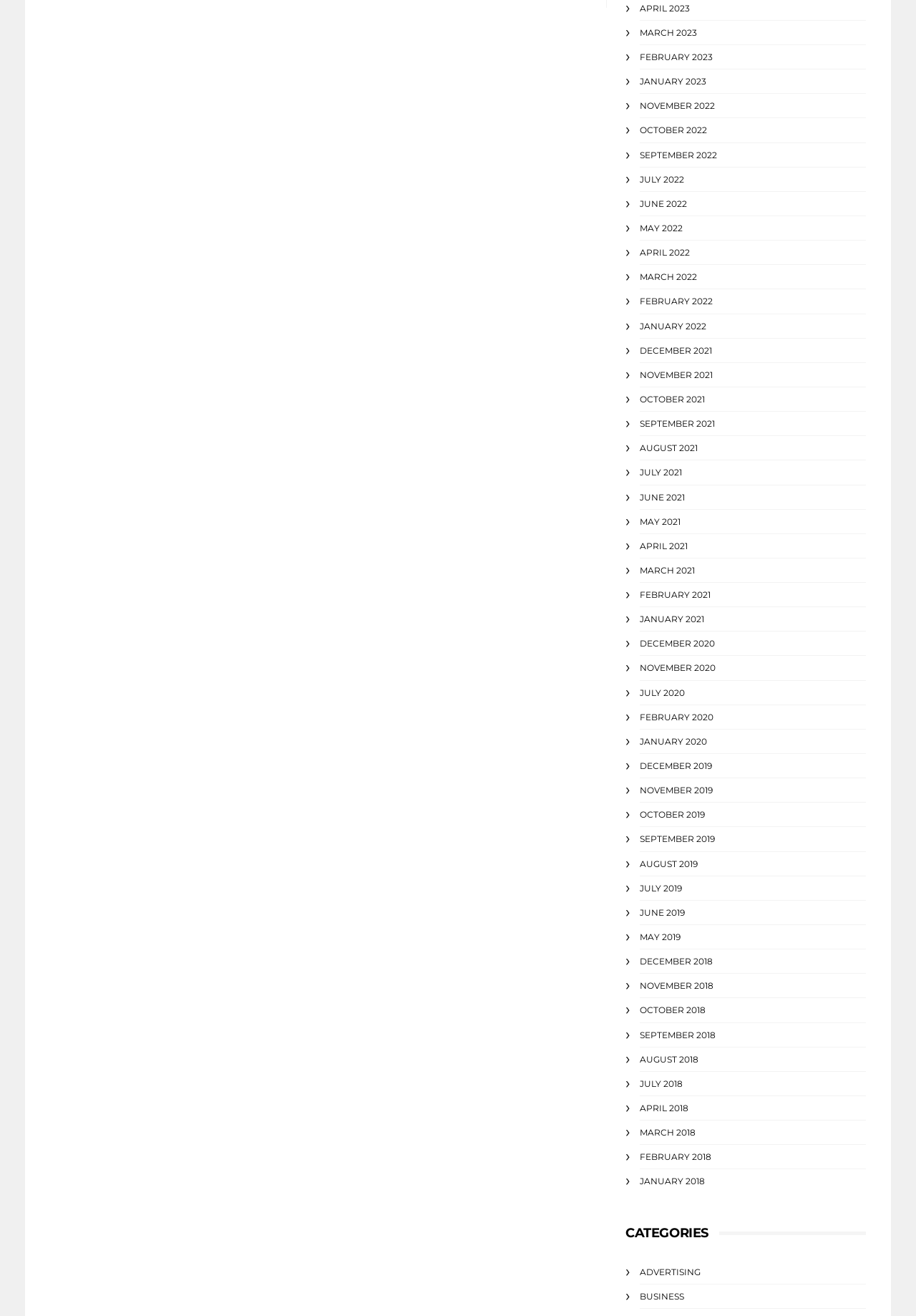Provide the bounding box coordinates of the section that needs to be clicked to accomplish the following instruction: "View Charleston service area."

None